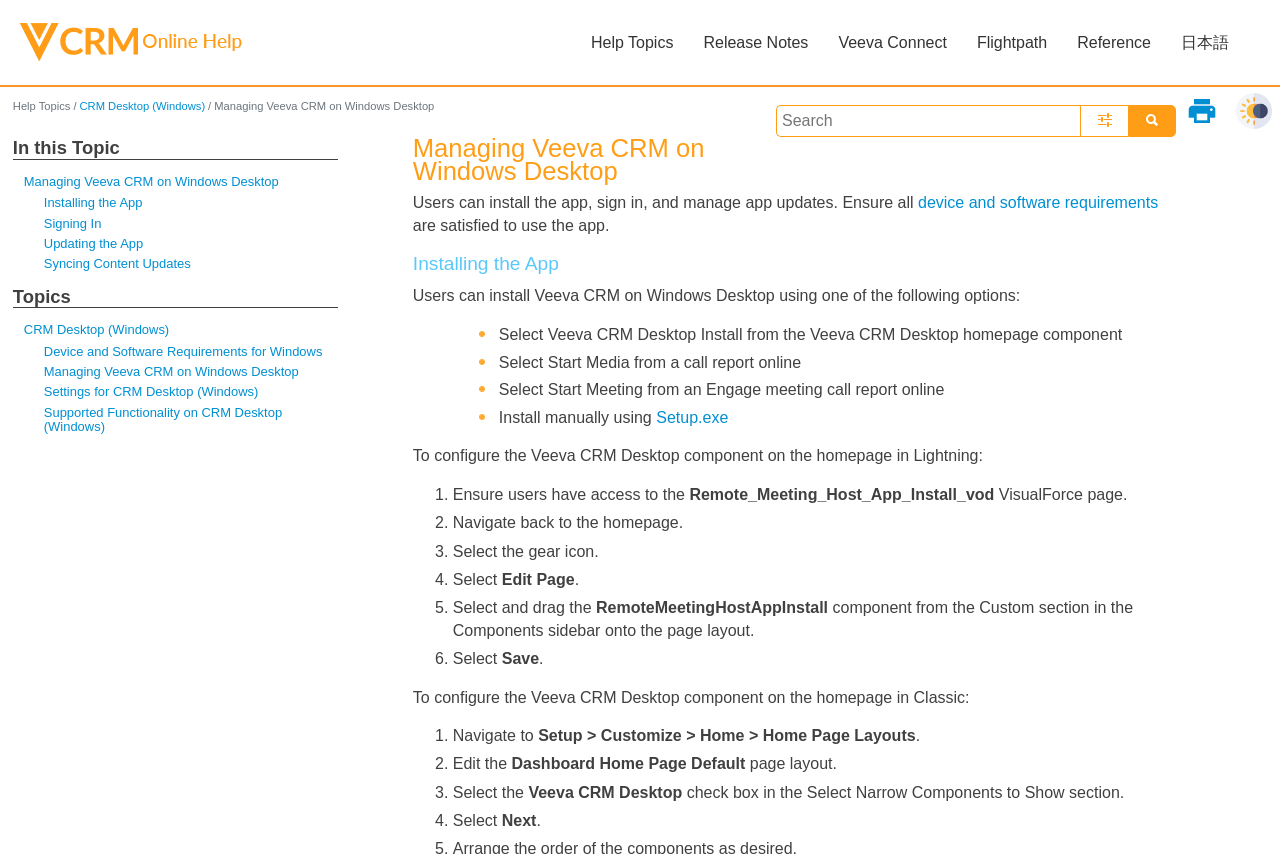Given the description "Release Notes", provide the bounding box coordinates of the corresponding UI element.

[0.538, 0.012, 0.643, 0.088]